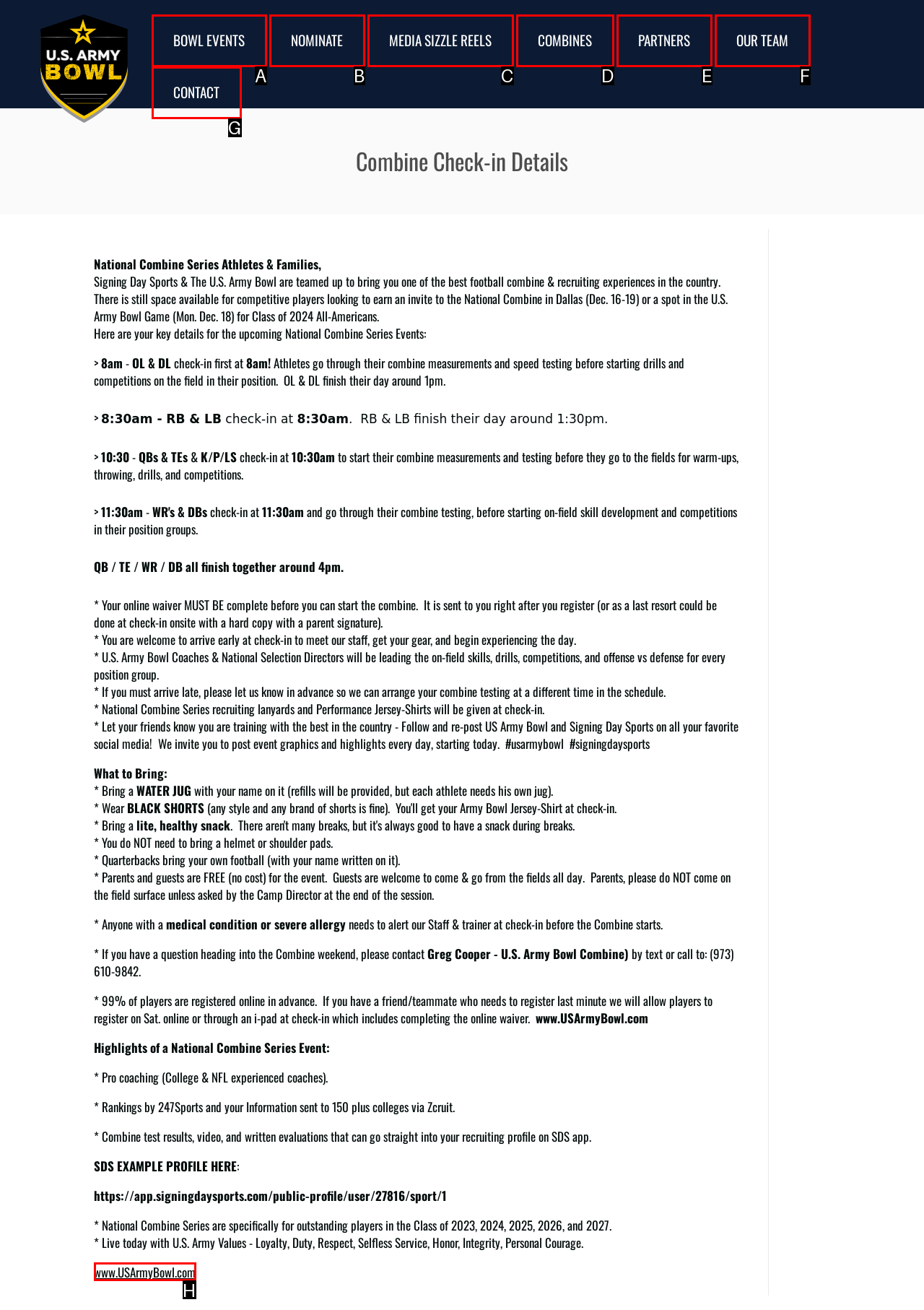Given the description: Our Team, identify the matching option. Answer with the corresponding letter.

F